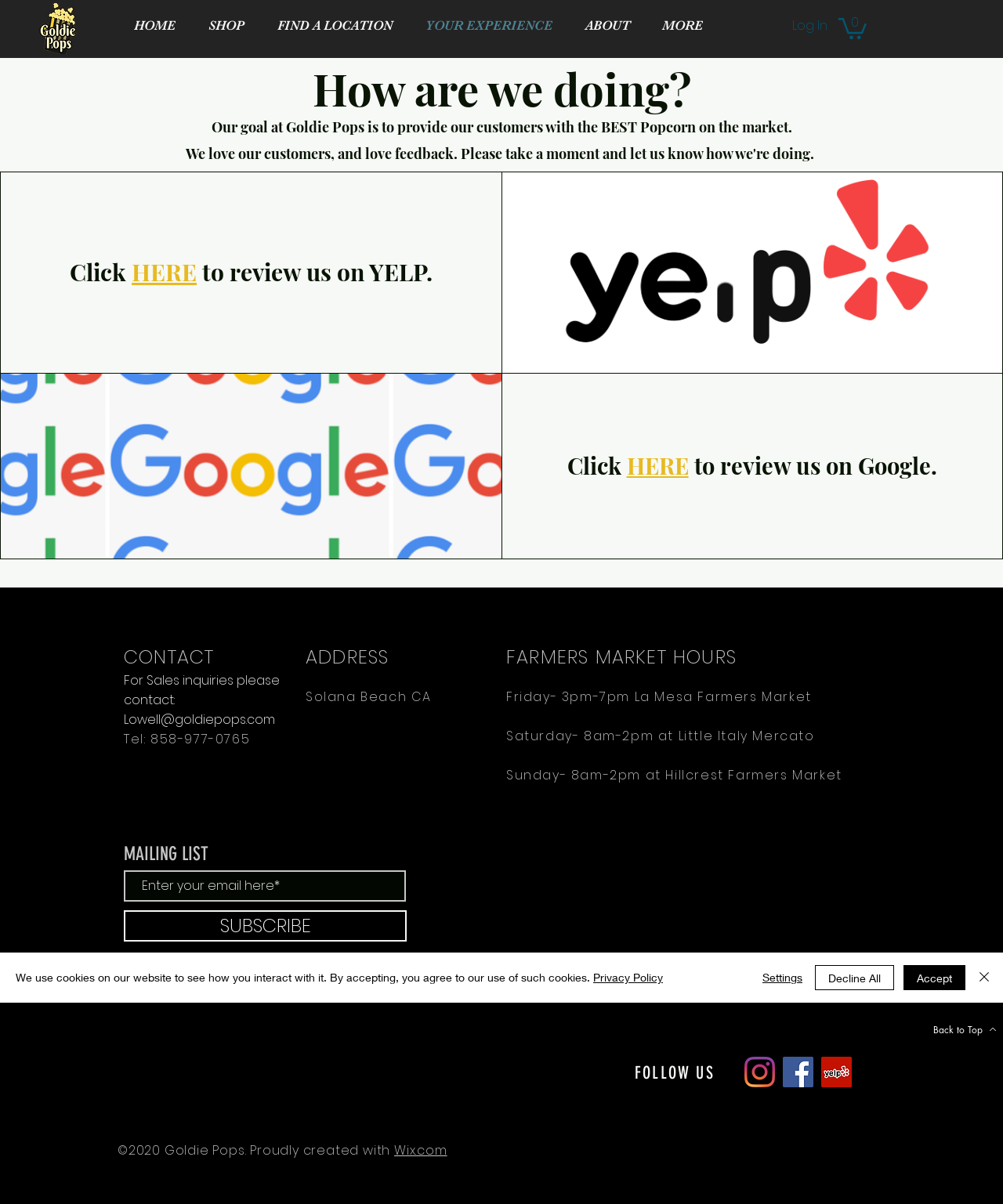How can customers review Goldie Pops on Yelp?
Please give a well-detailed answer to the question.

Customers can review Goldie Pops on Yelp by clicking the 'HERE' link, which is located below the 'How are we doing?' heading and next to the Yelp logo.